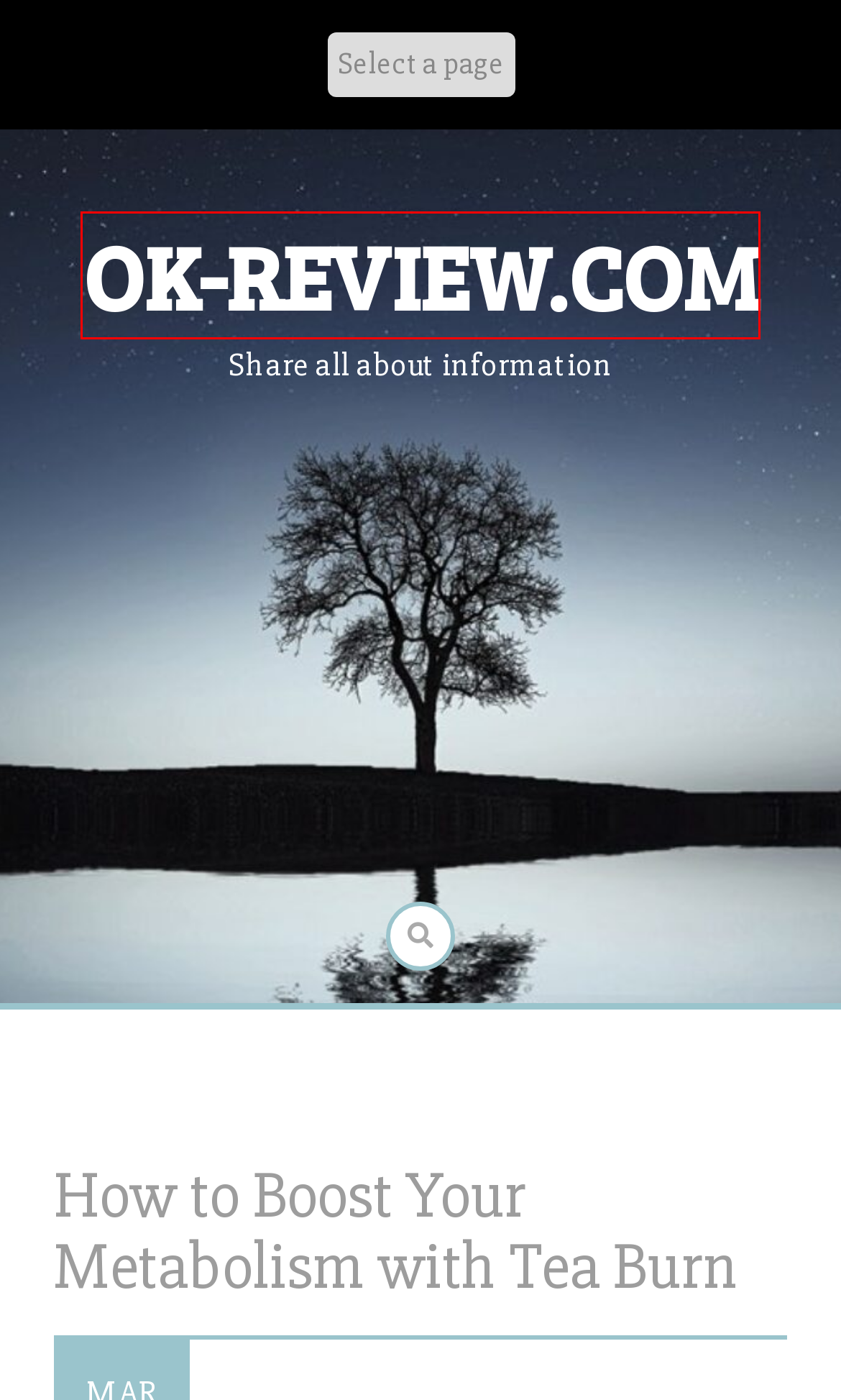You have a screenshot of a webpage with a red bounding box around an element. Identify the webpage description that best fits the new page that appears after clicking the selected element in the red bounding box. Here are the candidates:
A. Natural Weight Loss Archives - OK-REVIEW.COM
B. Bagaimana Agama Memengaruhi Budaya - OK-REVIEW.COM
C. Home - OK-REVIEW.COM
D. Apa yang dianut kemanusiaan? - OK-REVIEW.COM
E. OK-REVIEW.COM - Share all about information
F. Agama kemanusiaan sosiologi? - OK-REVIEW.COM
G. Peran agama dalam sosial? - OK-REVIEW.COM
H. ARTI DEFINISI PENGERTIAN - Share Science Info

E